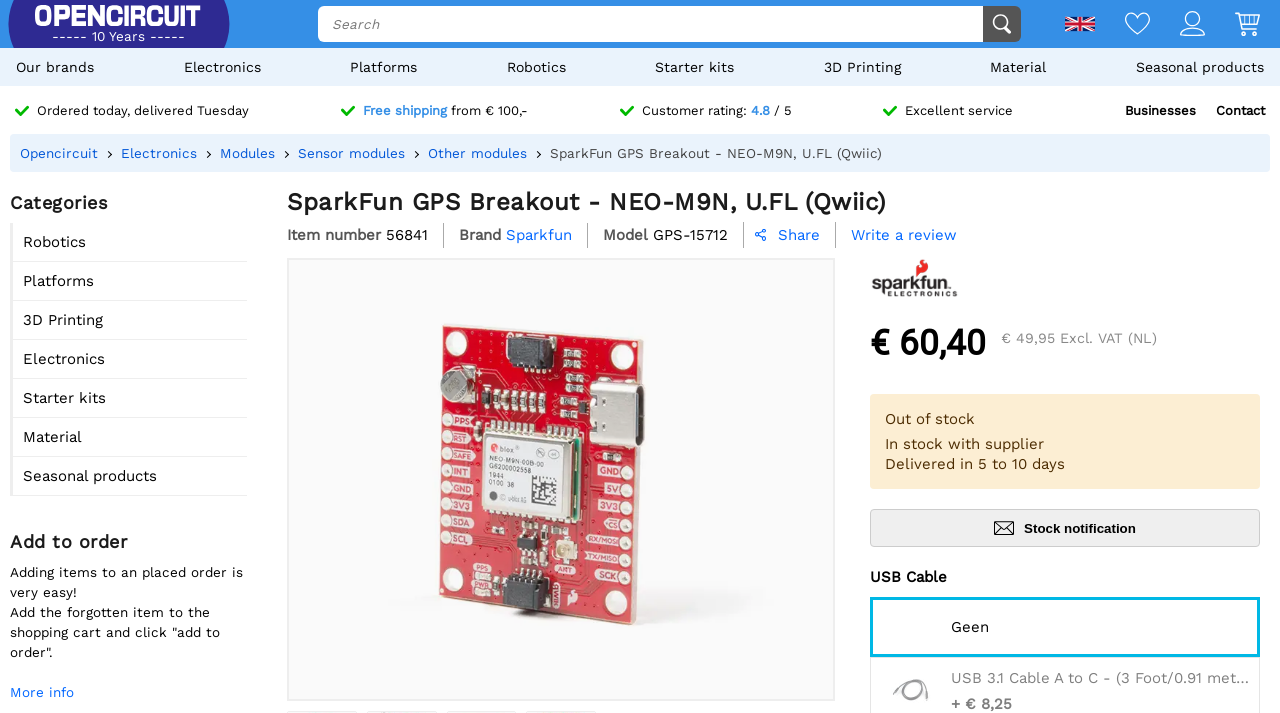Identify the bounding box for the described UI element. Provide the coordinates in (top-left x, top-left y, bottom-right x, bottom-right y) format with values ranging from 0 to 1: Electronics

[0.139, 0.067, 0.208, 0.121]